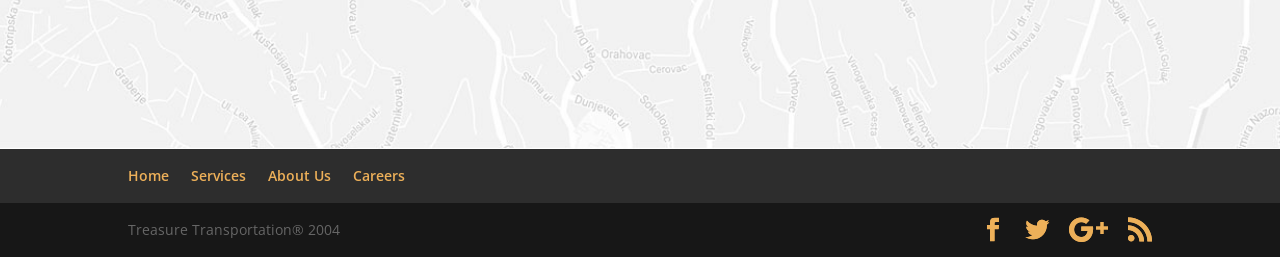Locate the bounding box coordinates of the clickable region necessary to complete the following instruction: "Go to Home page". Provide the coordinates in the format of four float numbers between 0 and 1, i.e., [left, top, right, bottom].

[0.1, 0.647, 0.132, 0.721]